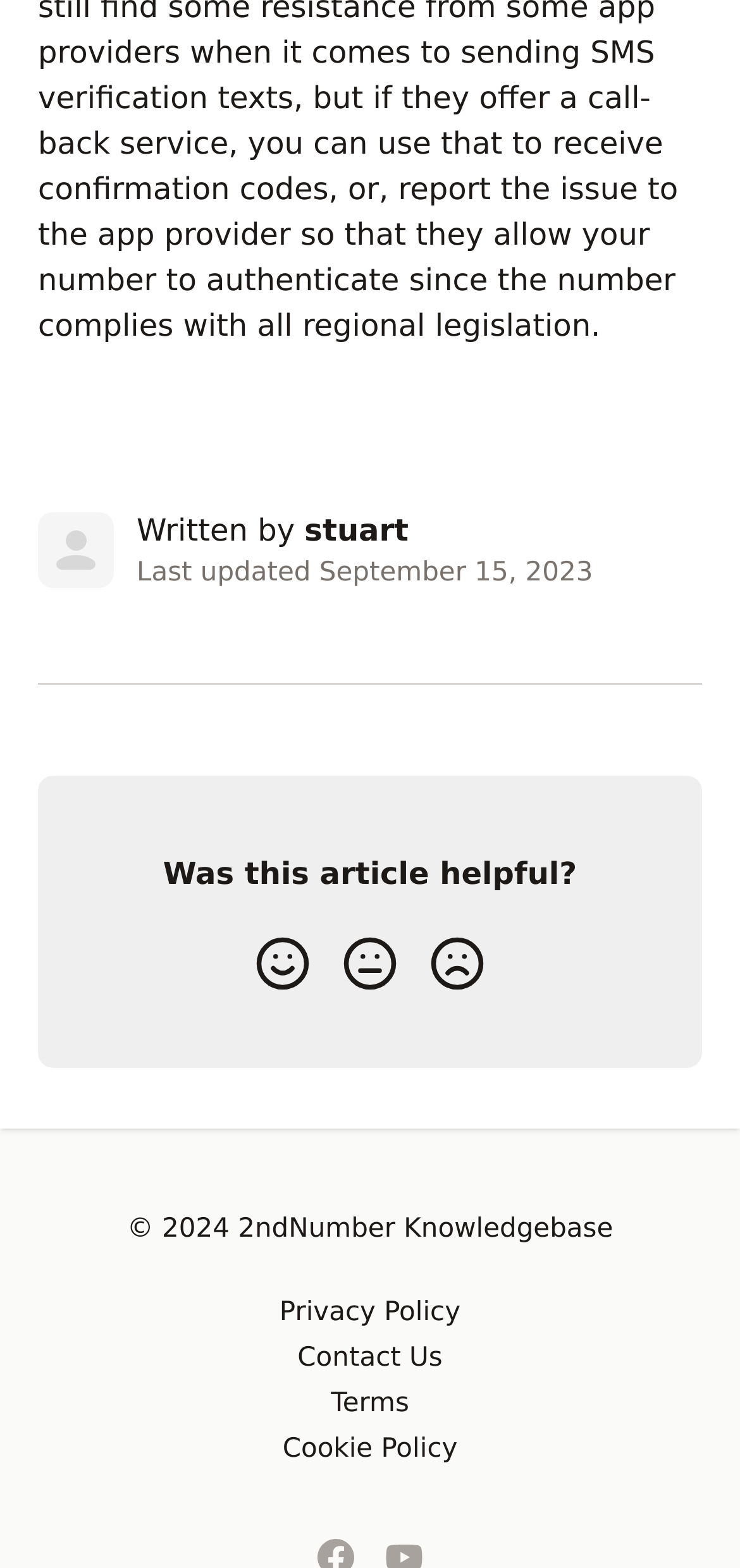Who is the author of the article?
Answer with a single word or phrase, using the screenshot for reference.

stuart